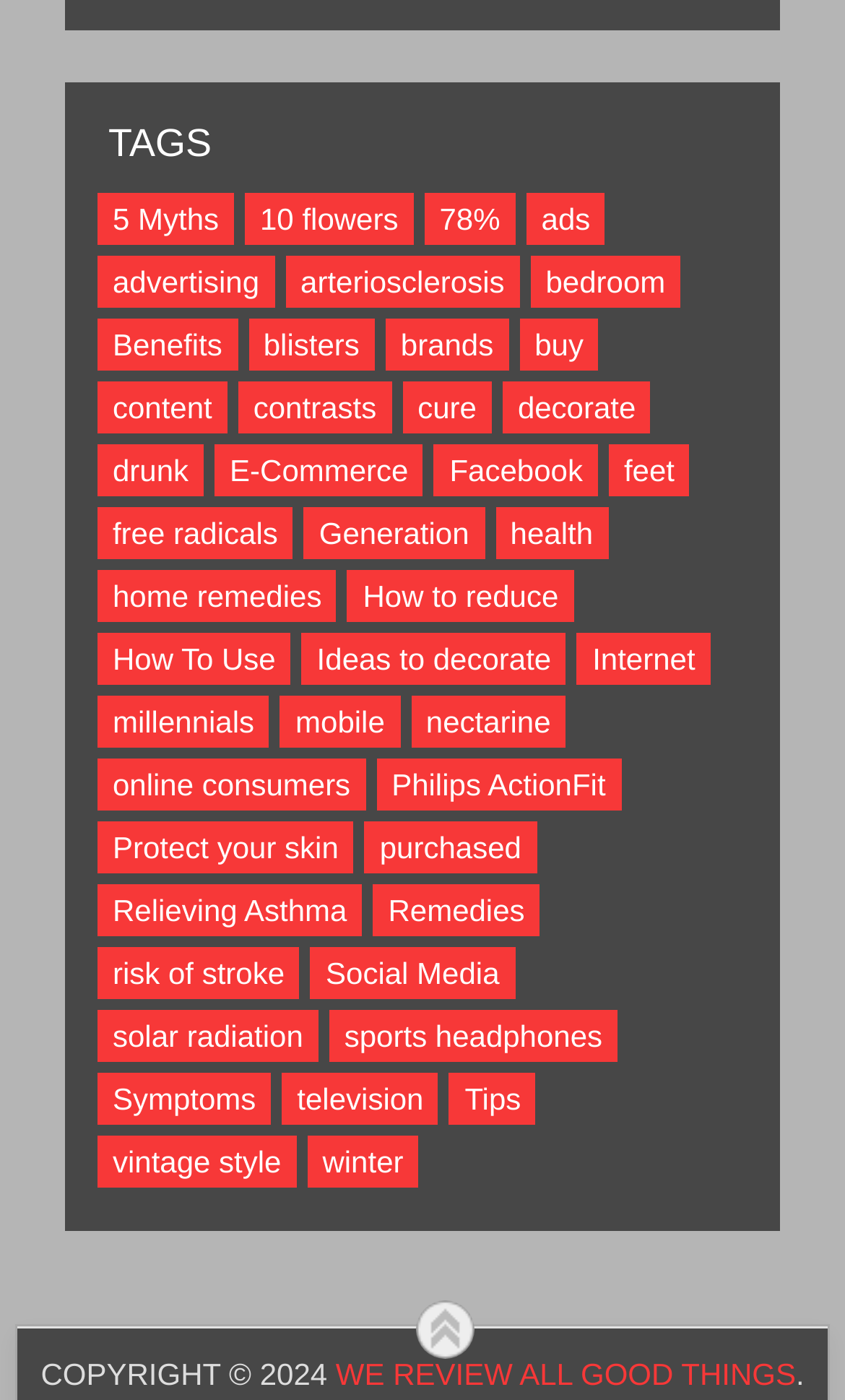Please provide a one-word or short phrase answer to the question:
How many items are related to 'brands'?

3